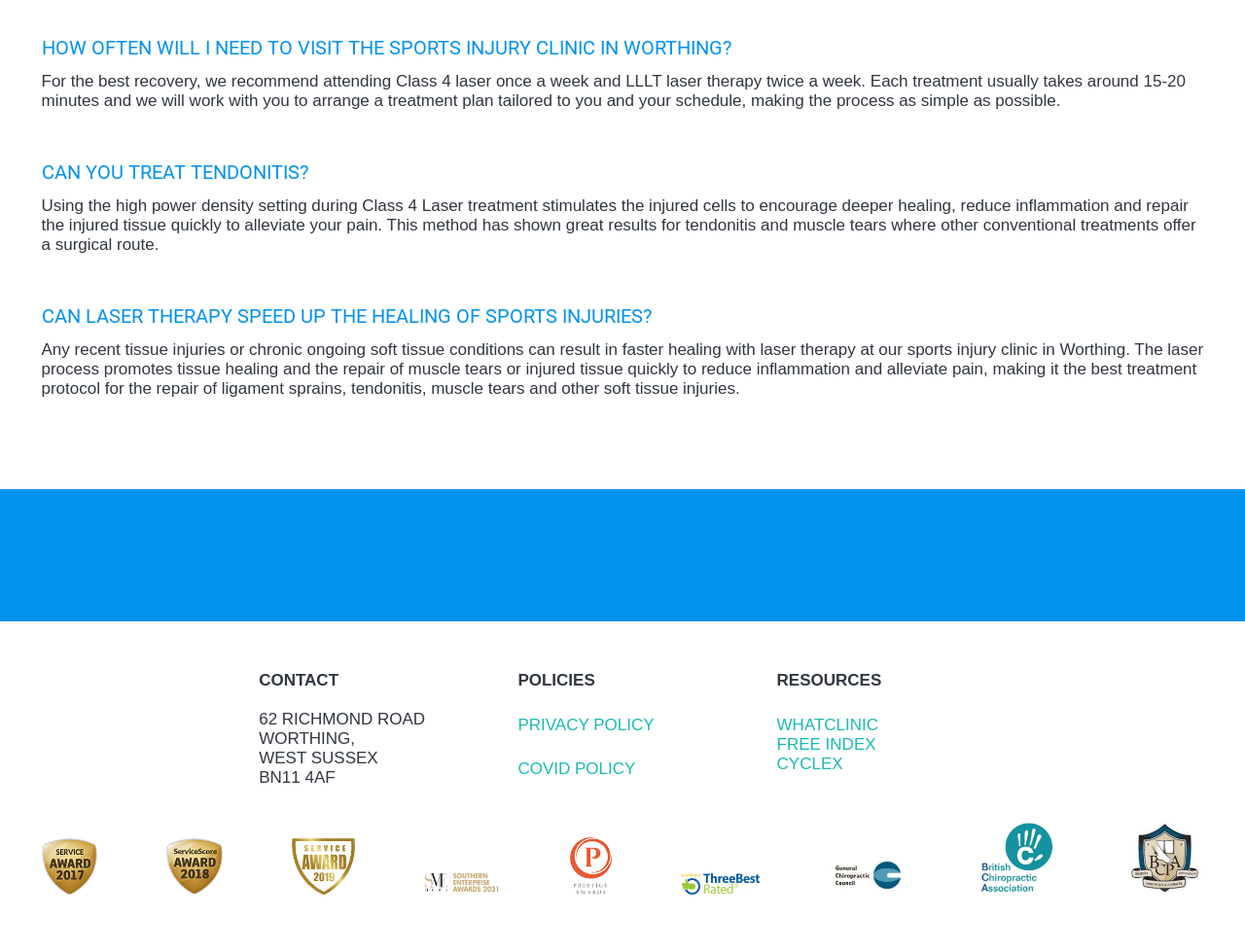How many awards are displayed at the bottom of the webpage?
Please use the image to deliver a detailed and complete answer.

There are six awards displayed at the bottom of the webpage, including three 'Service Score Awards', one 'Southern Enterprise Award', one 'Prestige Awards', and one 'Three Best Rated' award.